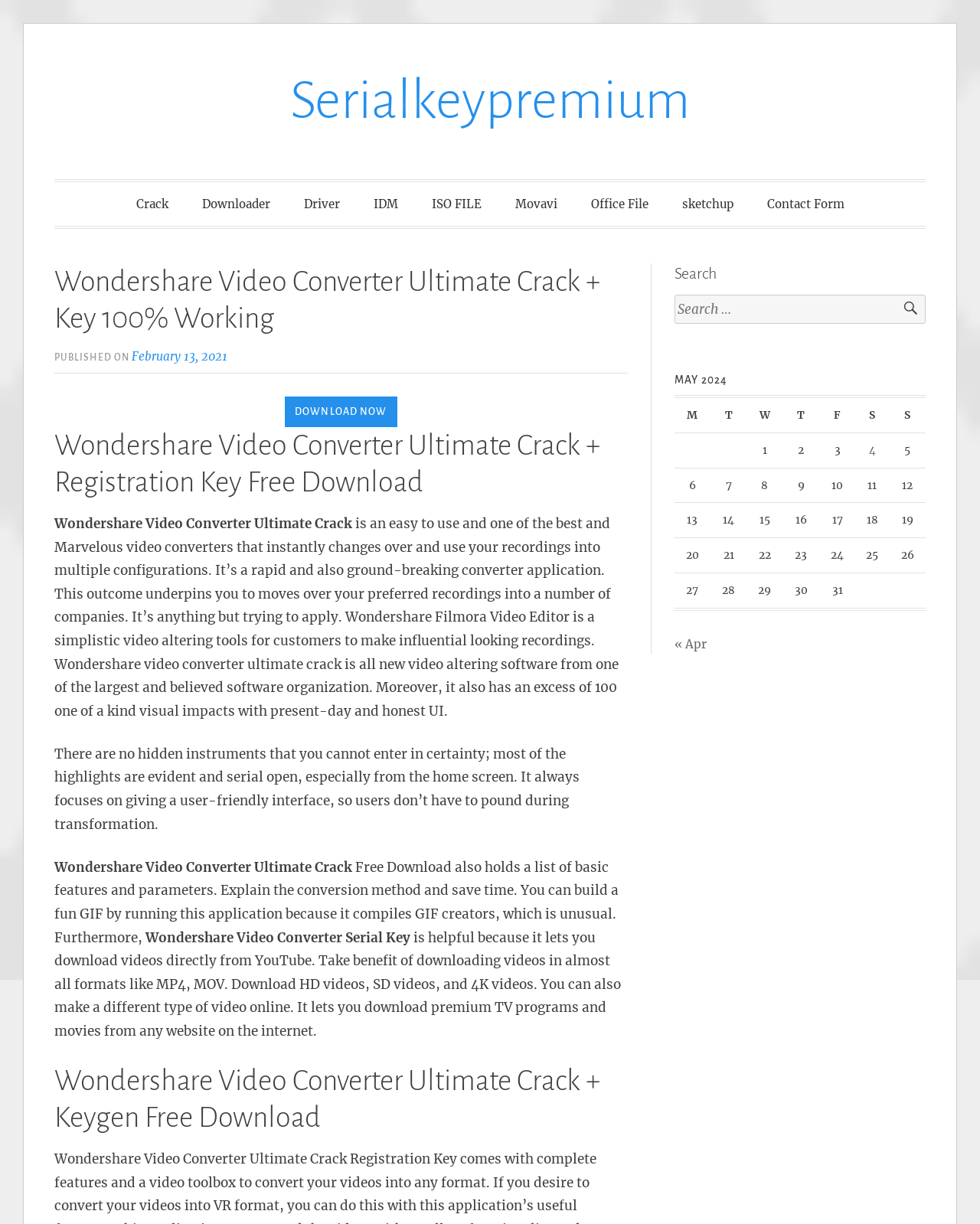What is the name of the video converter software?
Based on the image, give a one-word or short phrase answer.

Wondershare Video Converter Ultimate